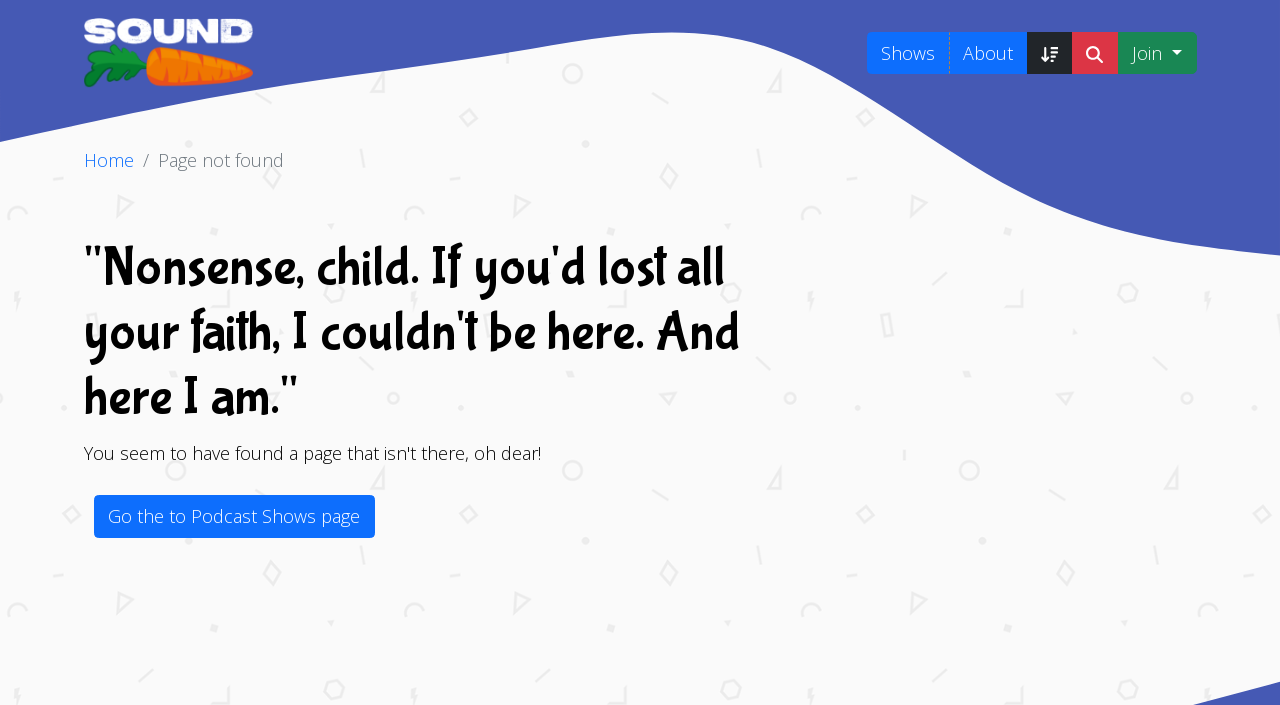Using the webpage screenshot, locate the HTML element that fits the following description and provide its bounding box: "Home".

[0.065, 0.21, 0.104, 0.244]